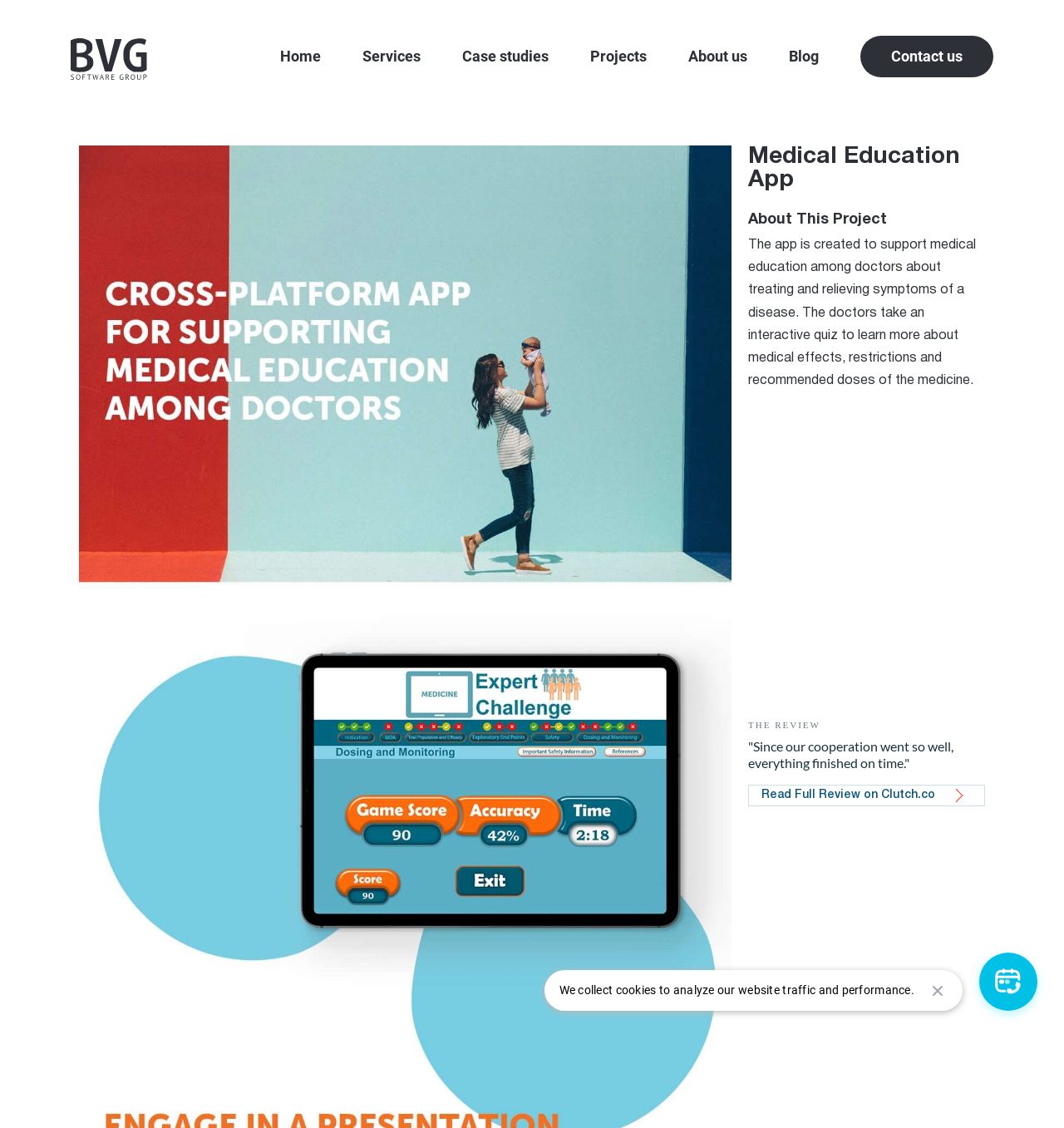What is the name of the web portal developed by BVG Software Group for a veterinary heart center?
Provide a well-explained and detailed answer to the question.

According to the webpage, BVG Software Group has developed a web portal for a veterinary heart center, which is one of their projects.